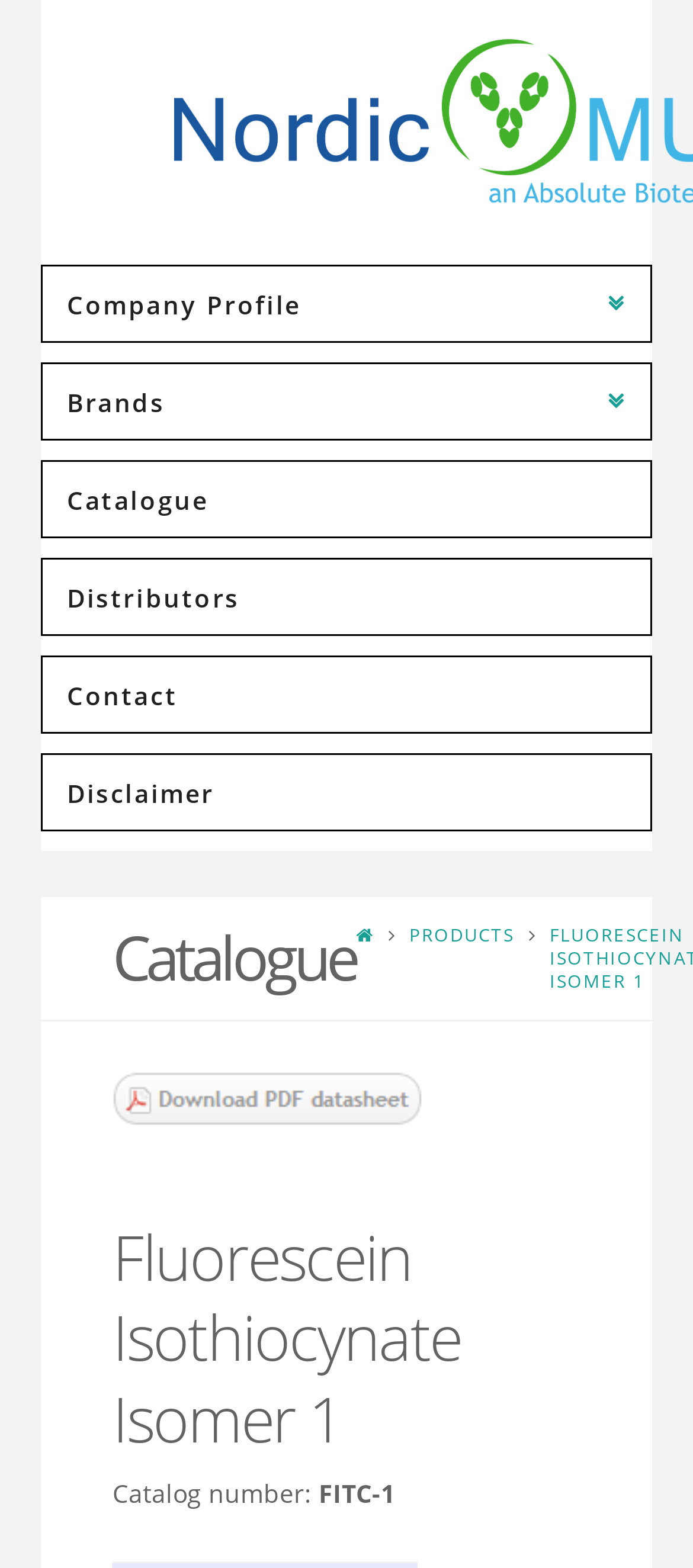What is the purpose of the icon ''?
Refer to the image and provide a detailed answer to the question.

The icon '' appears next to several links, including 'Company Profile' and 'Brands'. Its presence suggests that these links may have submenus or additional content that can be expanded or collapsed by clicking on the icon.